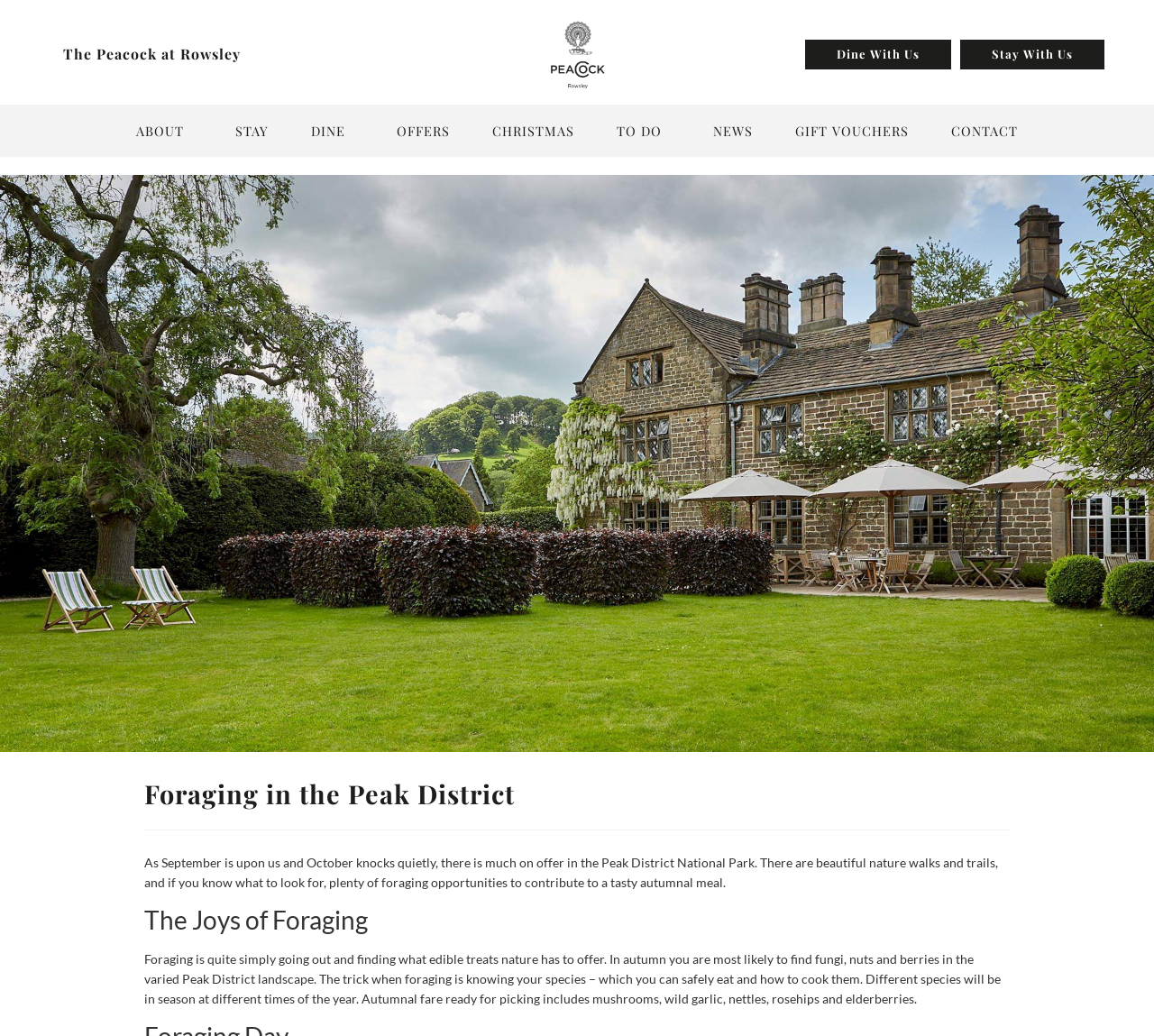Look at the image and give a detailed response to the following question: What is the topic of the article?

I found the answer by looking at the heading elements and the static text elements, which mention 'Foraging in the Peak District', 'The Joys of Foraging', and describe the activity of foraging.